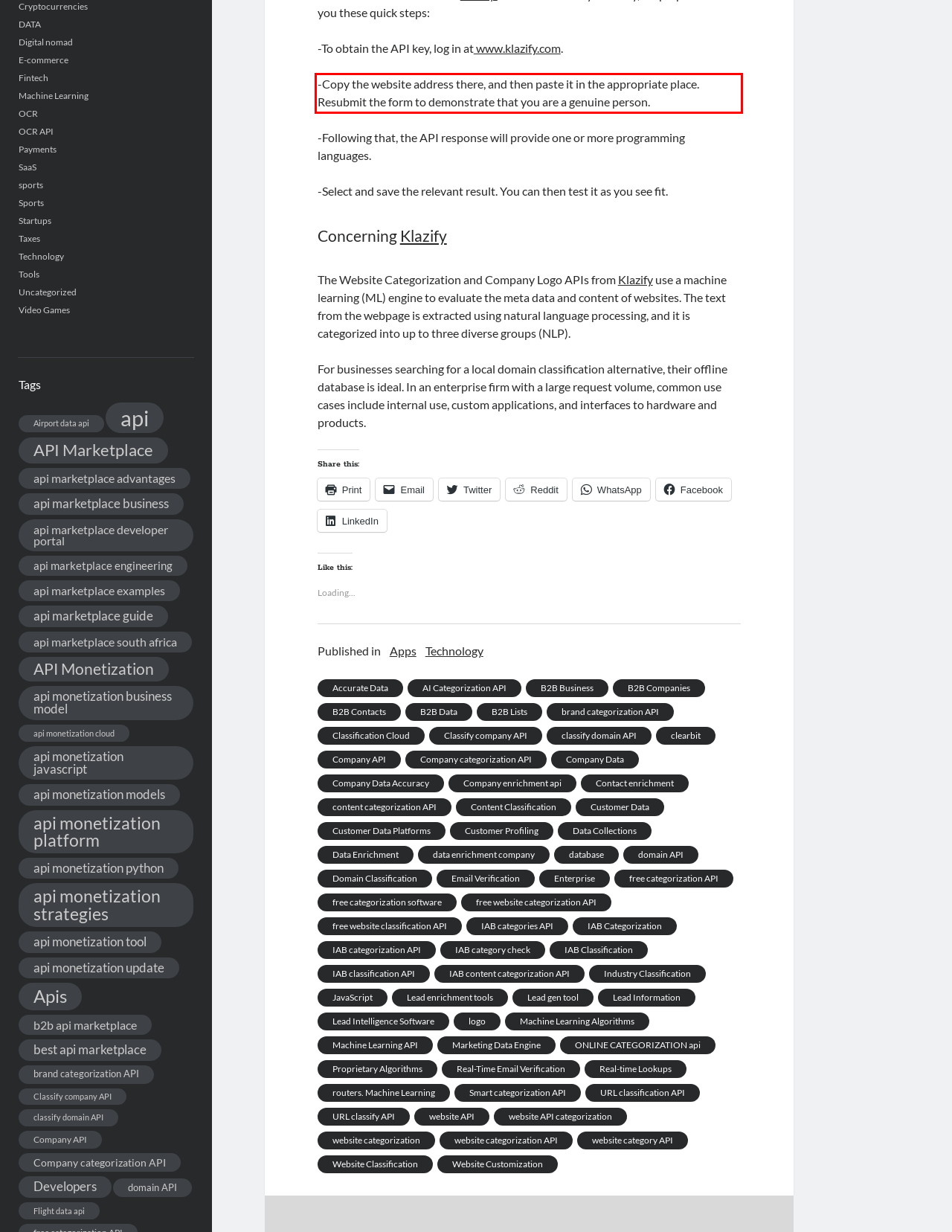Given a screenshot of a webpage, identify the red bounding box and perform OCR to recognize the text within that box.

-Copy the website address there, and then paste it in the appropriate place. Resubmit the form to demonstrate that you are a genuine person.